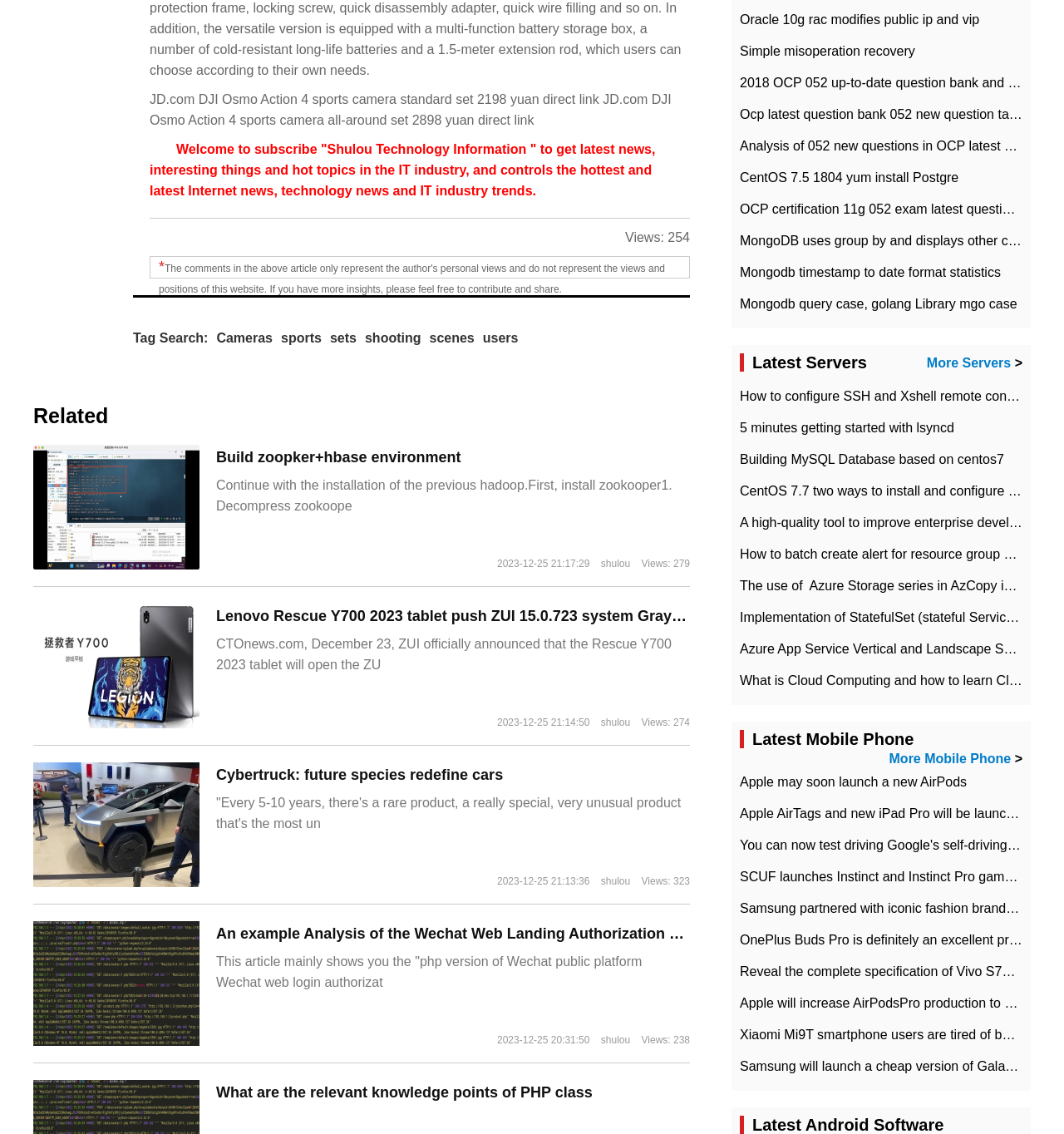Using the webpage screenshot, locate the HTML element that fits the following description and provide its bounding box: "More Mobile Phone".

[0.836, 0.663, 0.95, 0.676]